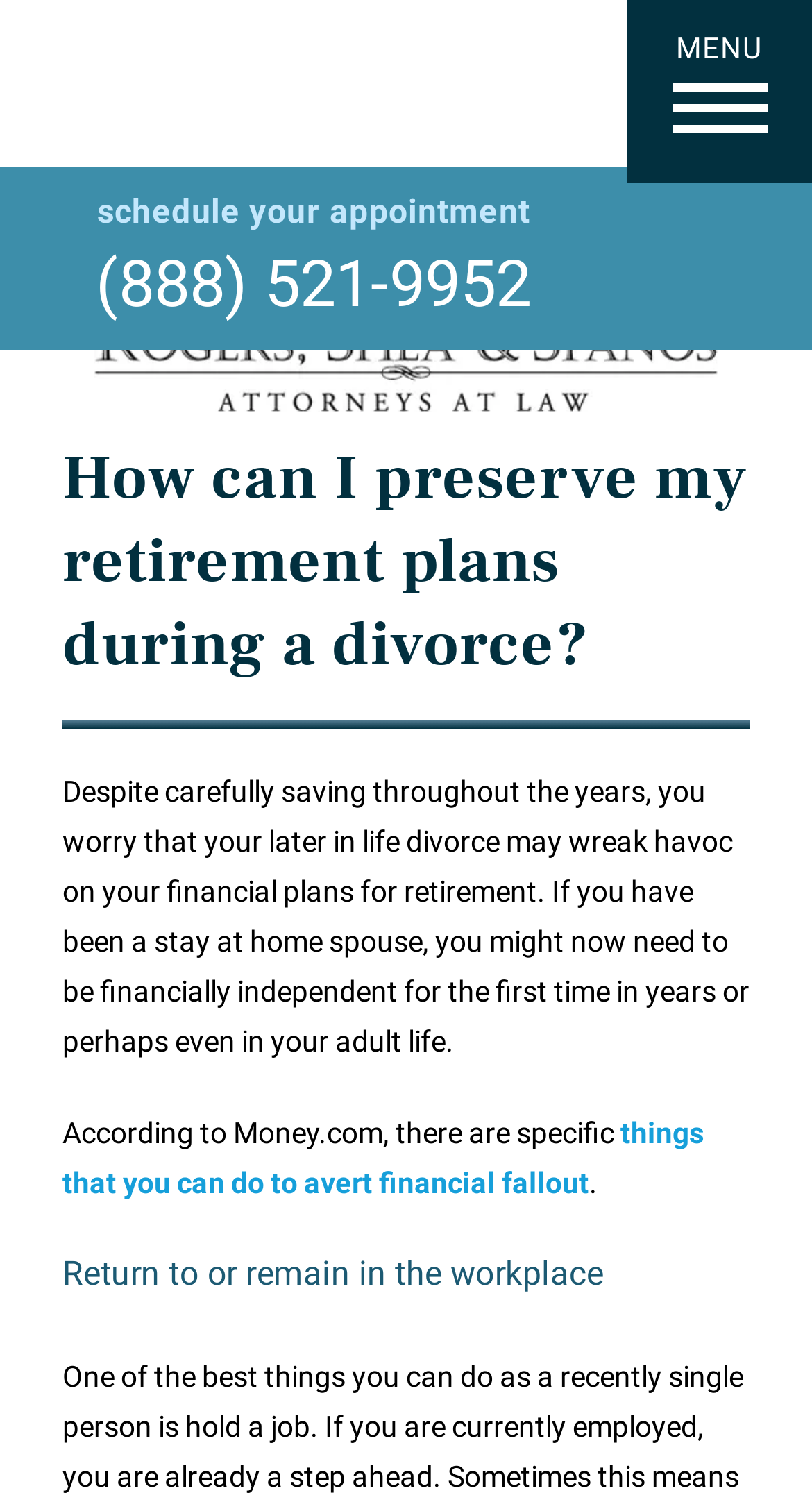What is the source of the information about financial fallout?
Answer with a single word or phrase by referring to the visual content.

Money.com